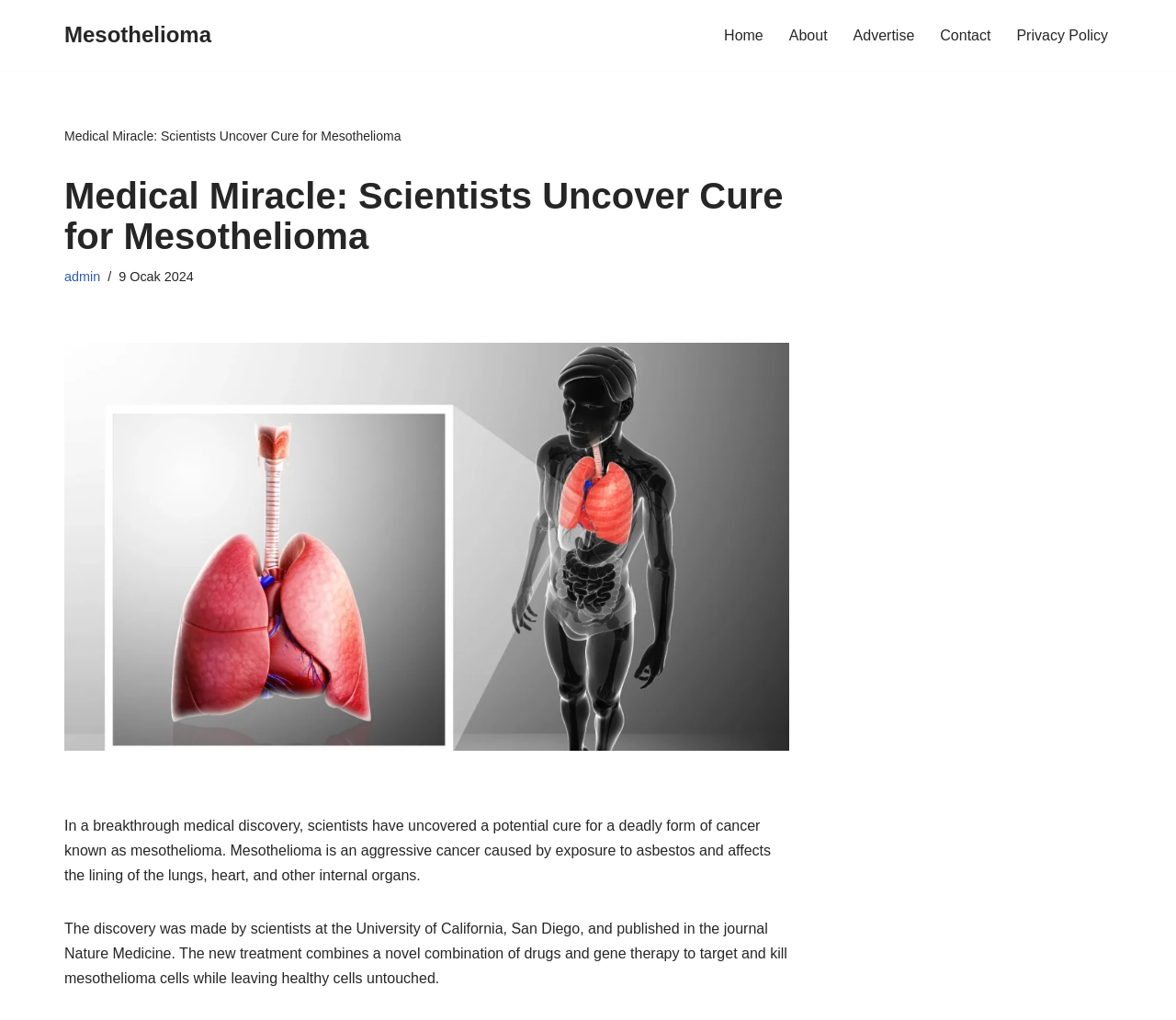Create an in-depth description of the webpage, covering main sections.

The webpage is about a medical breakthrough, specifically a potential cure for mesothelioma, a deadly form of cancer caused by asbestos exposure. At the top left, there is a link to skip to the content. Next to it, there is a link to "Mesothelioma" which is likely a related article or page. 

On the top right, there is a navigation menu with five links: "Home", "About", "Advertise", "Contact", and "Privacy Policy". 

Below the navigation menu, there is a heading that repeats the title "Medical Miracle: Scientists Uncover Cure for Mesothelioma". Underneath the heading, there is a link to "admin" and a timestamp indicating the article was published on January 9, 2024. 

The main content of the webpage is divided into two paragraphs. The first paragraph explains that scientists have discovered a potential cure for mesothelioma, which is an aggressive cancer that affects the lining of the lungs, heart, and other internal organs. The second paragraph provides more details about the discovery, stating that it was made by scientists at the University of California, San Diego, and published in the journal Nature Medicine. The new treatment combines a novel combination of drugs and gene therapy to target and kill mesothelioma cells while leaving healthy cells untouched.